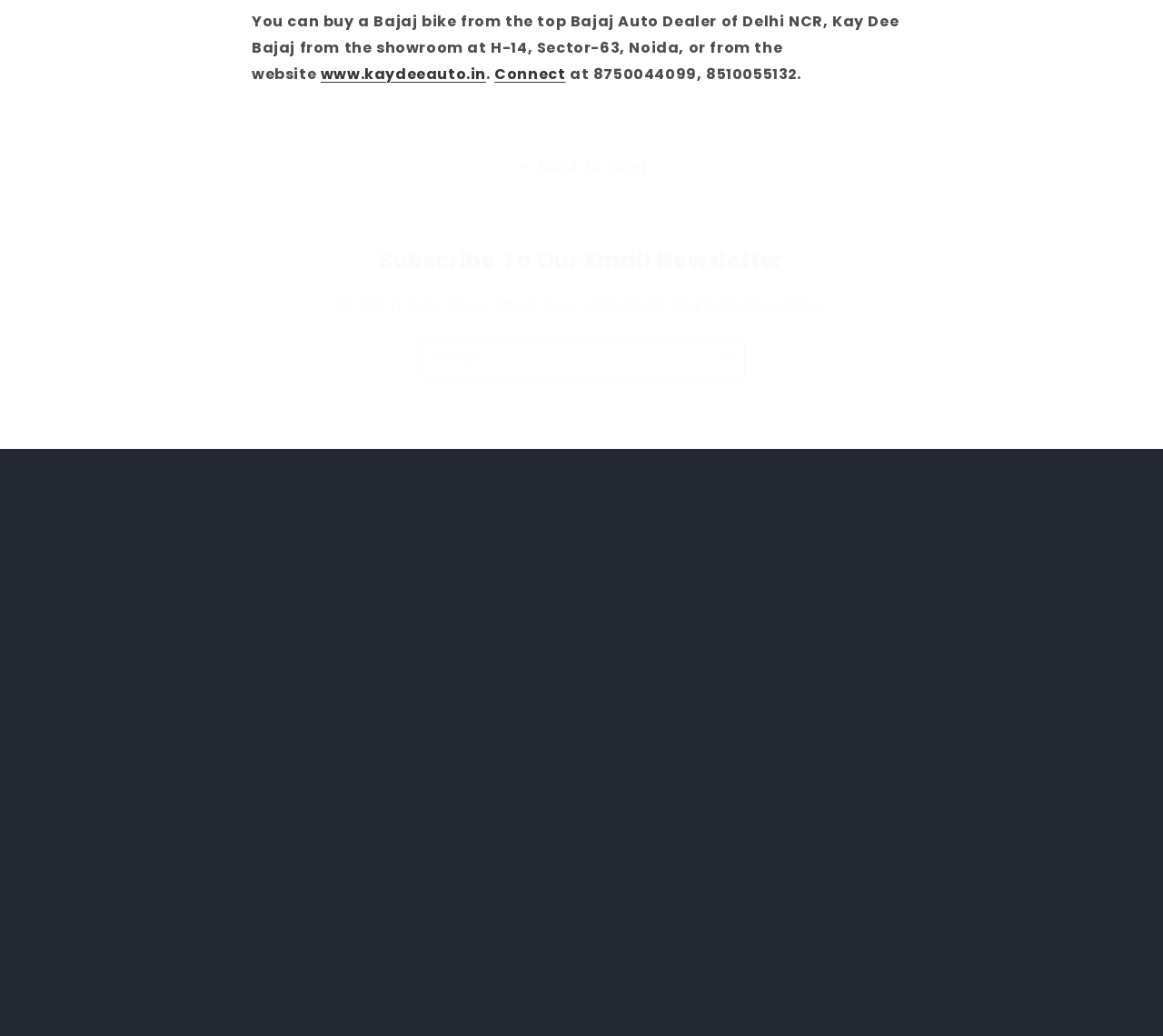Bounding box coordinates are specified in the format (top-left x, top-left y, bottom-right x, bottom-right y). All values are floating point numbers bounded between 0 and 1. Please provide the bounding box coordinate of the region this sentence describes: Bajaj Showroom in Delhi NCR

[0.662, 0.547, 0.851, 0.567]